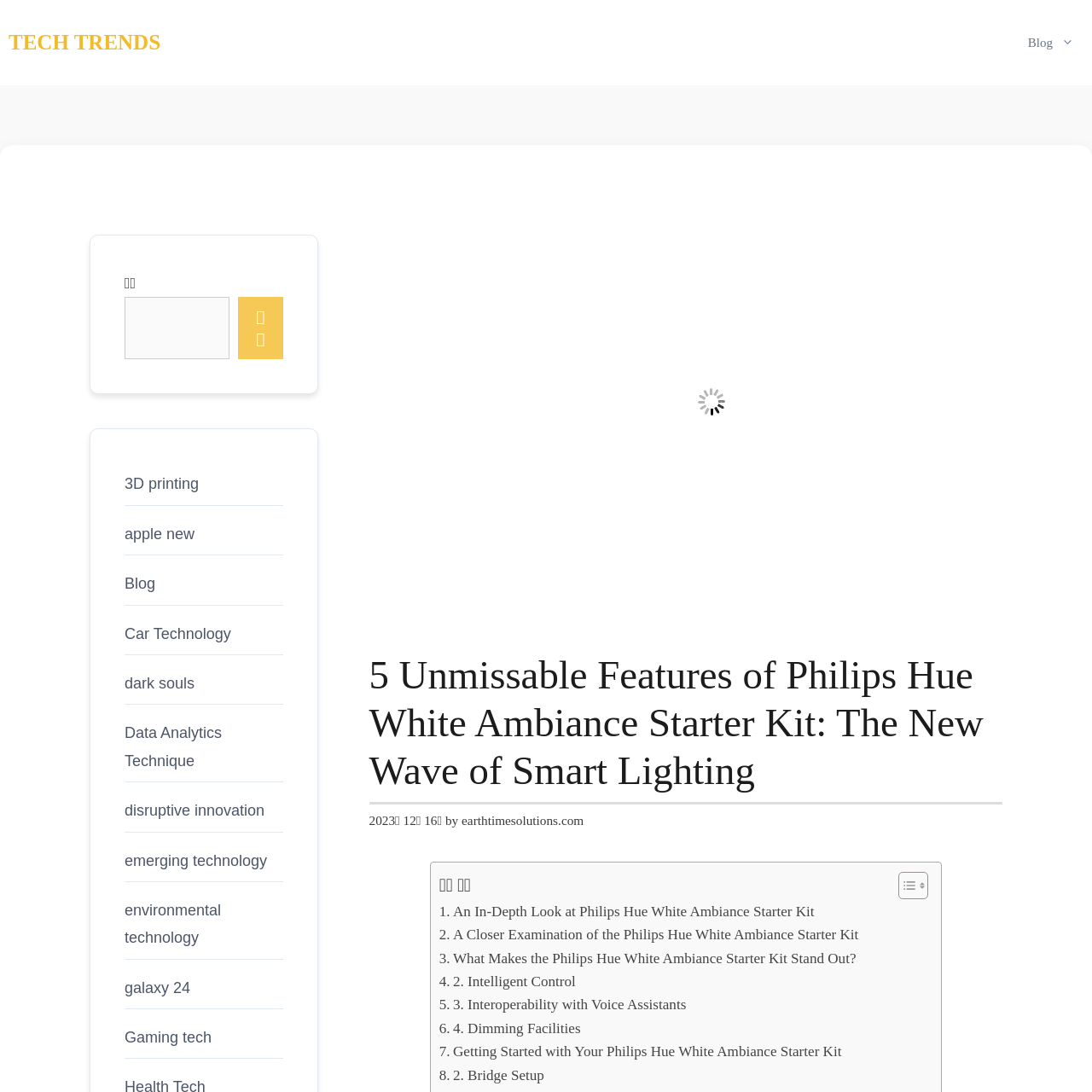Please find the bounding box coordinates for the clickable element needed to perform this instruction: "Search for something".

[0.114, 0.272, 0.21, 0.329]